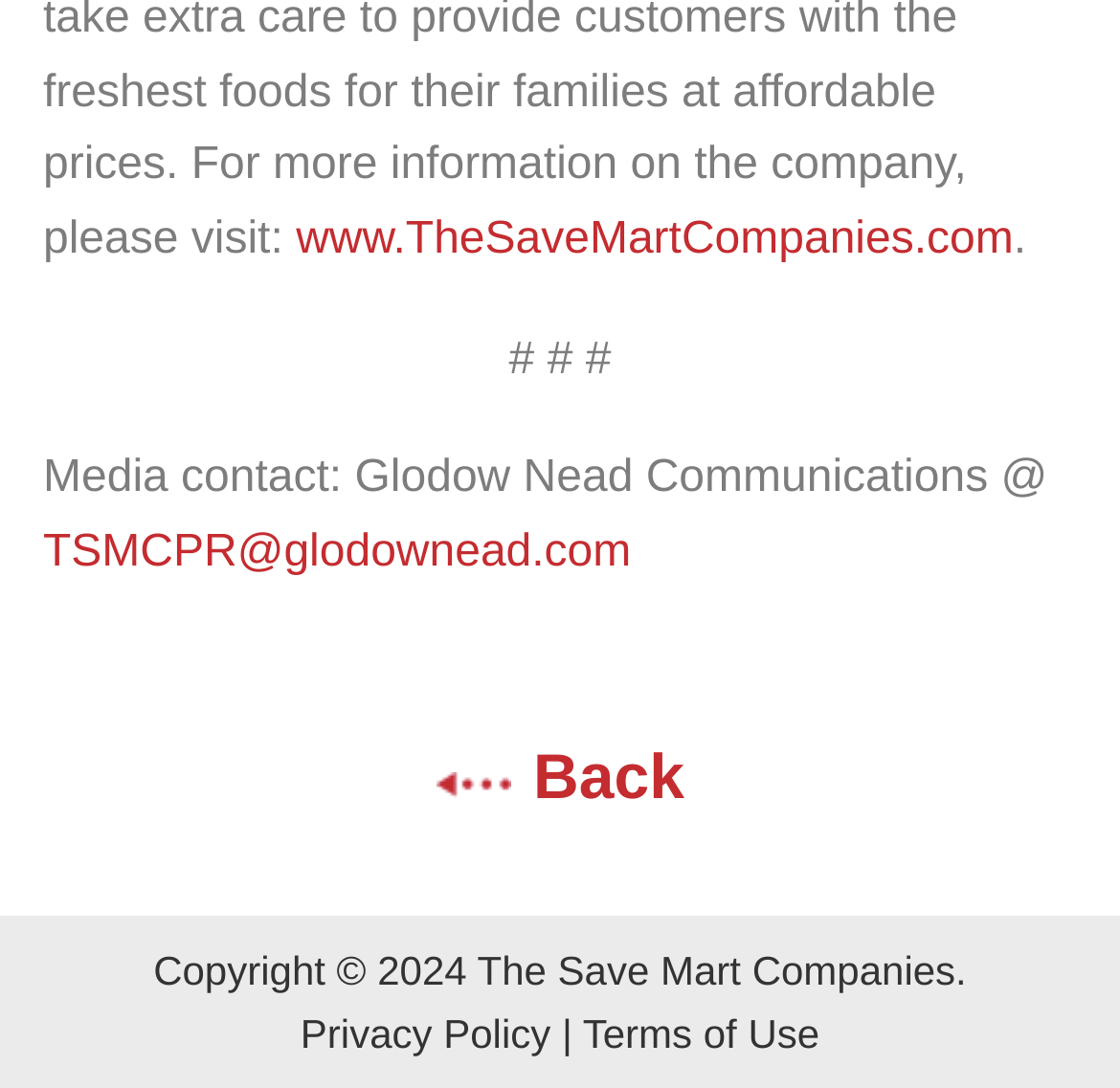What year is the copyright for?
Provide a concise answer using a single word or phrase based on the image.

2024